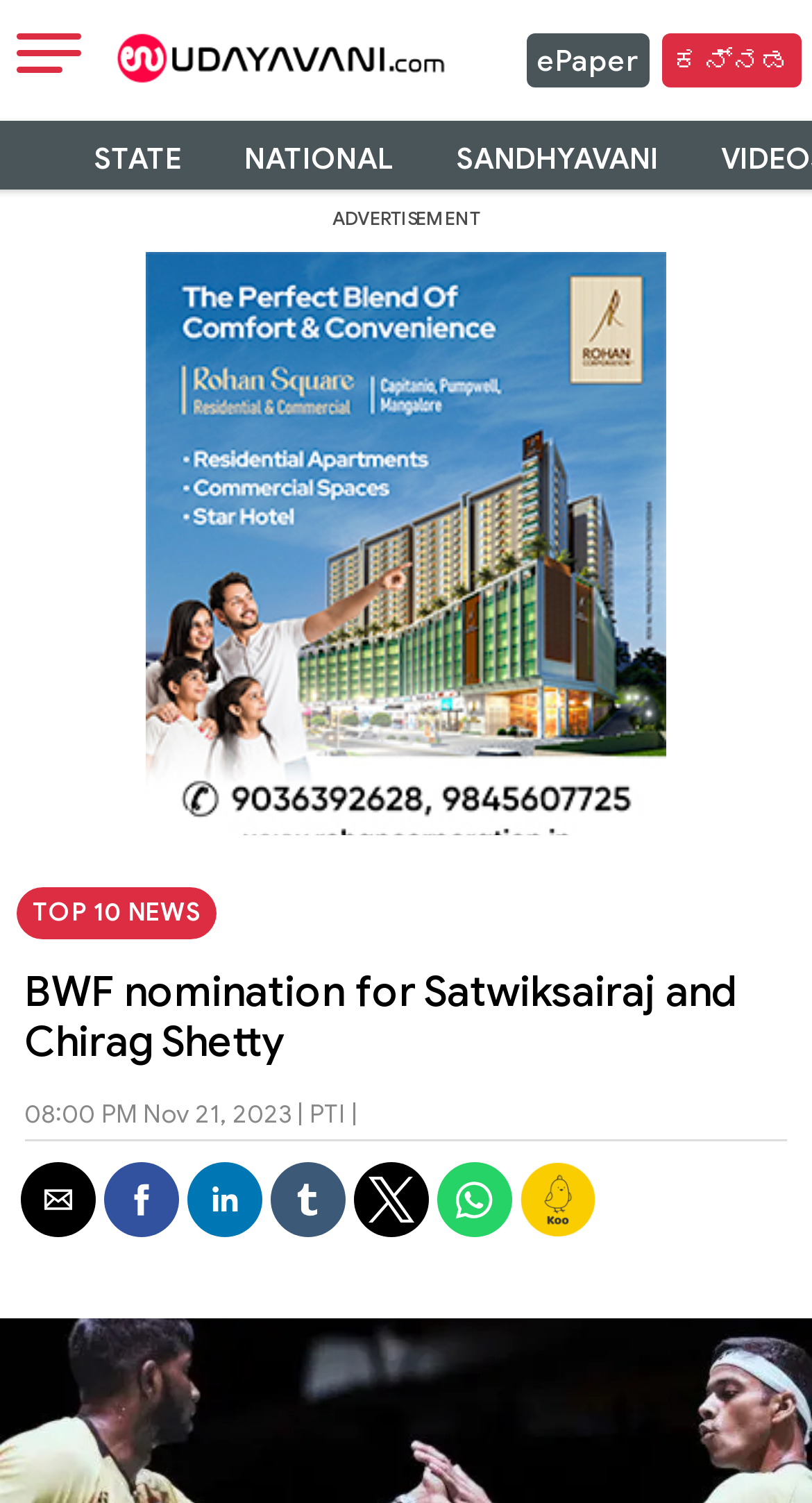Please analyze the image and give a detailed answer to the question:
How many main sections are available on the webpage?

I found three main sections on the webpage, which are 'STATE', 'NATIONAL', and 'SANDHYAVANI', indicating that the webpage has three main sections.